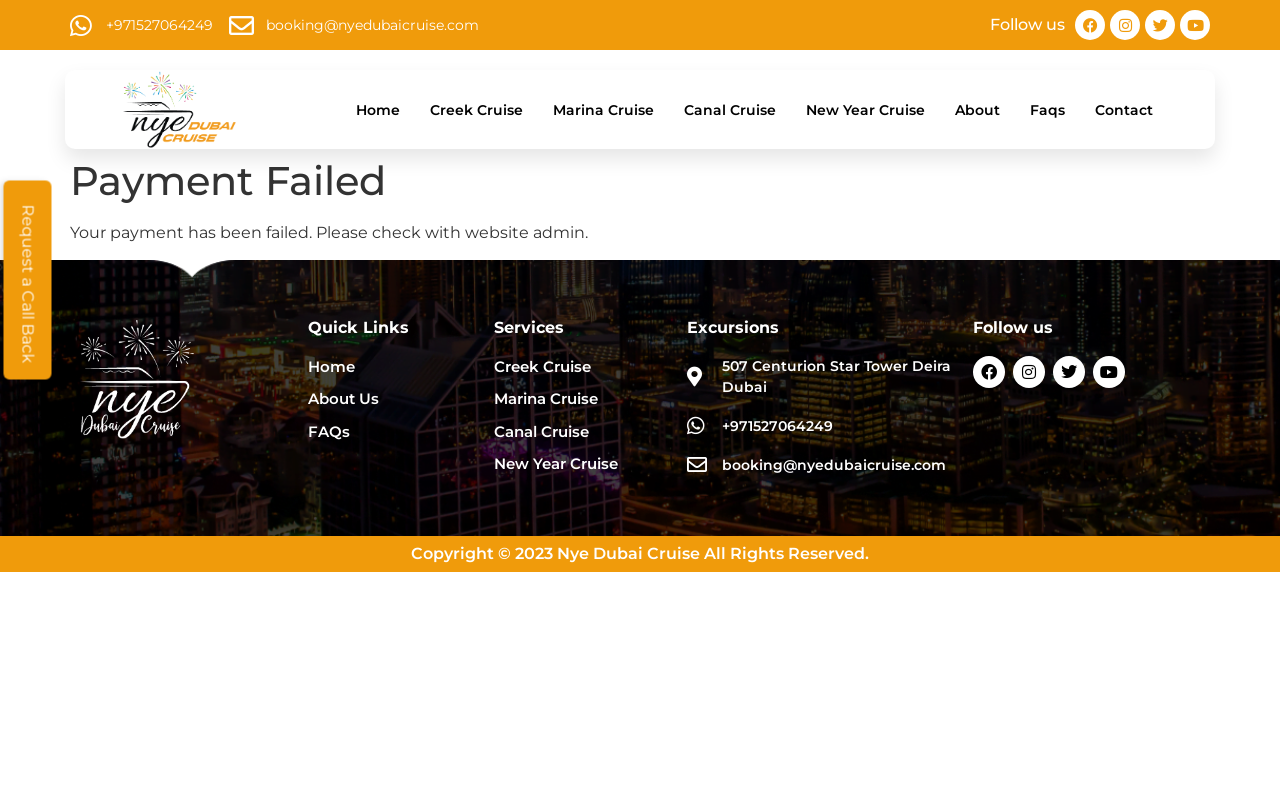Determine the bounding box coordinates of the section I need to click to execute the following instruction: "Send an email to booking@nyedubaicruise.com". Provide the coordinates as four float numbers between 0 and 1, i.e., [left, top, right, bottom].

[0.179, 0.016, 0.374, 0.047]